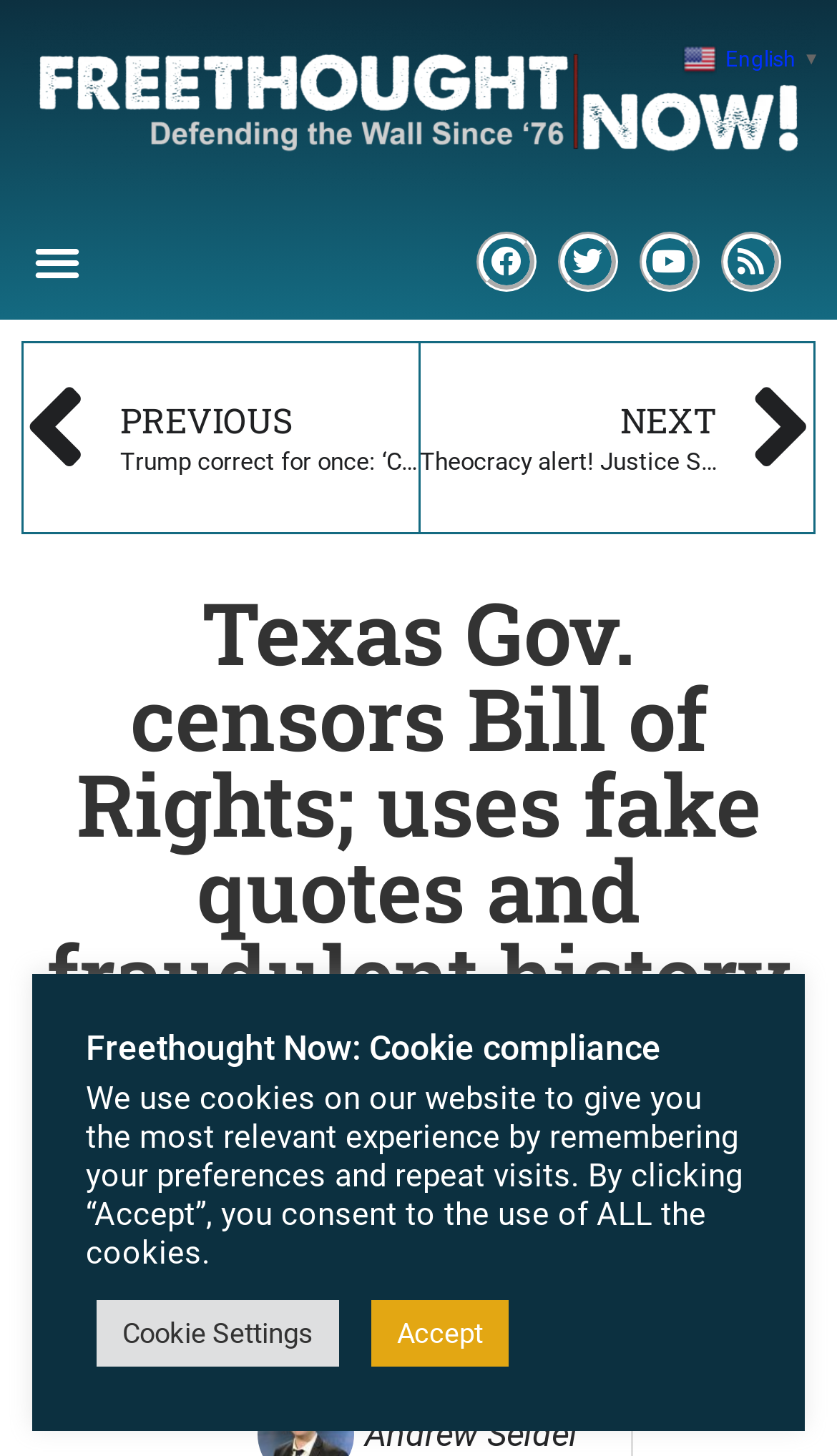Locate the bounding box coordinates of the element that should be clicked to execute the following instruction: "Visit Facebook page".

[0.568, 0.16, 0.64, 0.201]